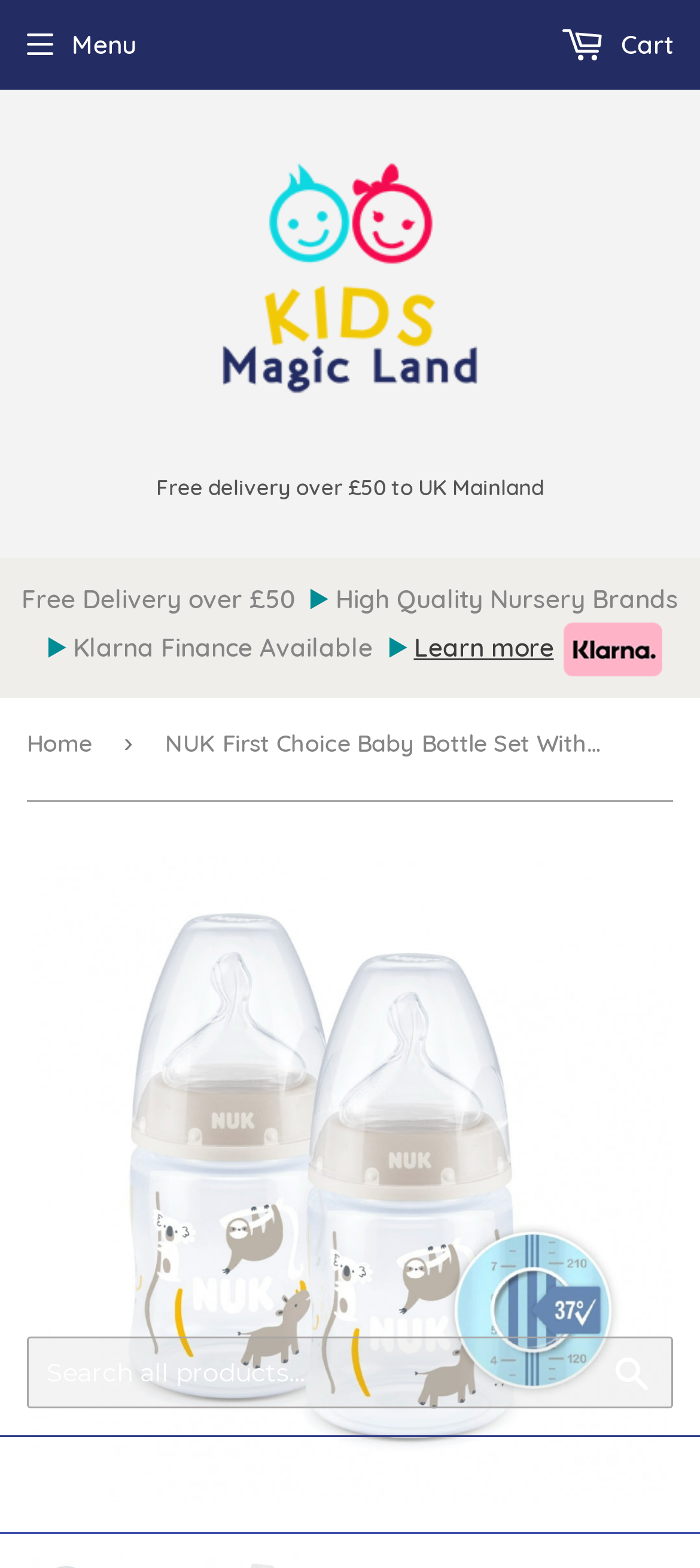Using the webpage screenshot, locate the HTML element that fits the following description and provide its bounding box: "Search".

[0.846, 0.855, 0.962, 0.899]